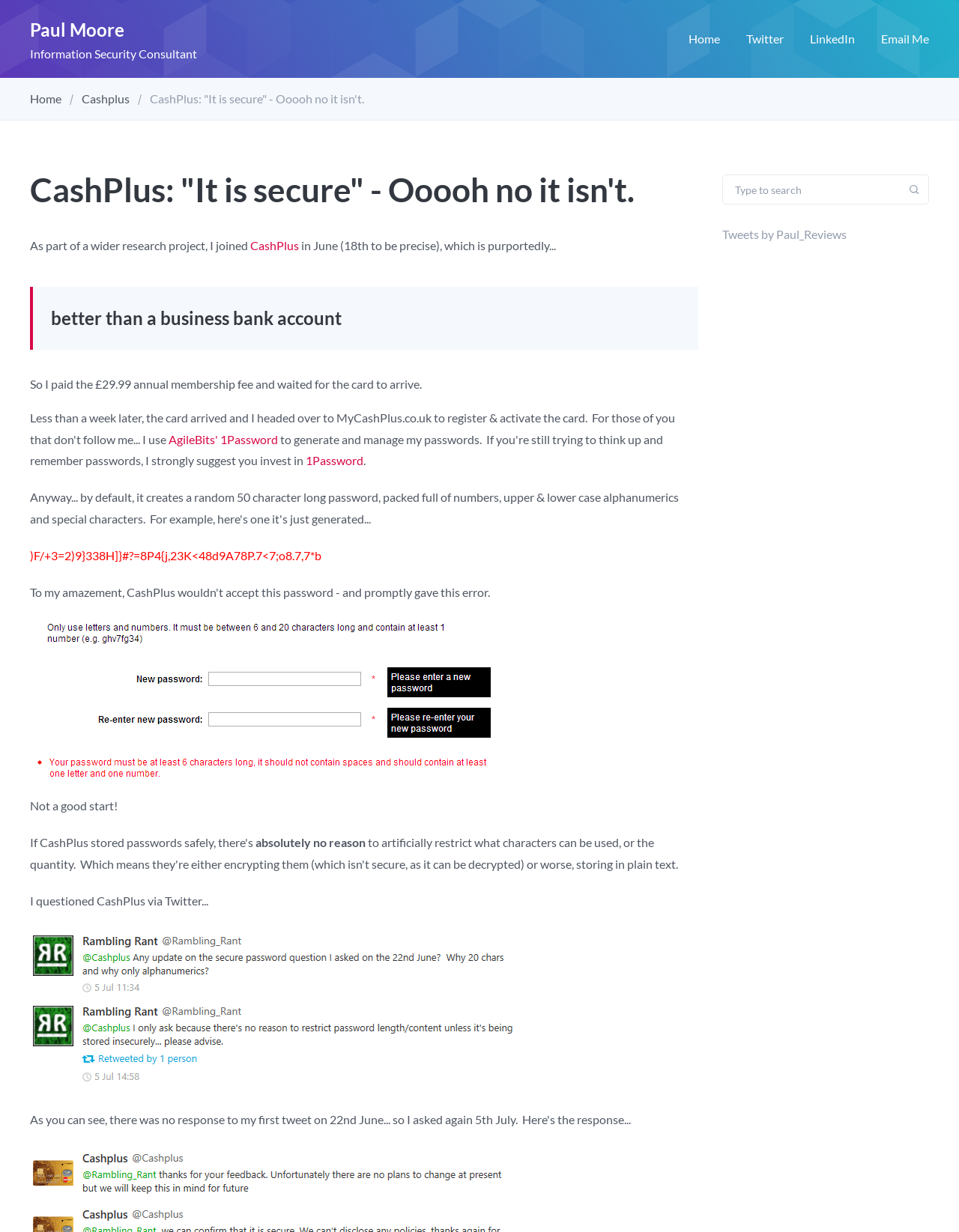How much did the author pay for CashPlus?
Give a one-word or short-phrase answer derived from the screenshot.

£29.99